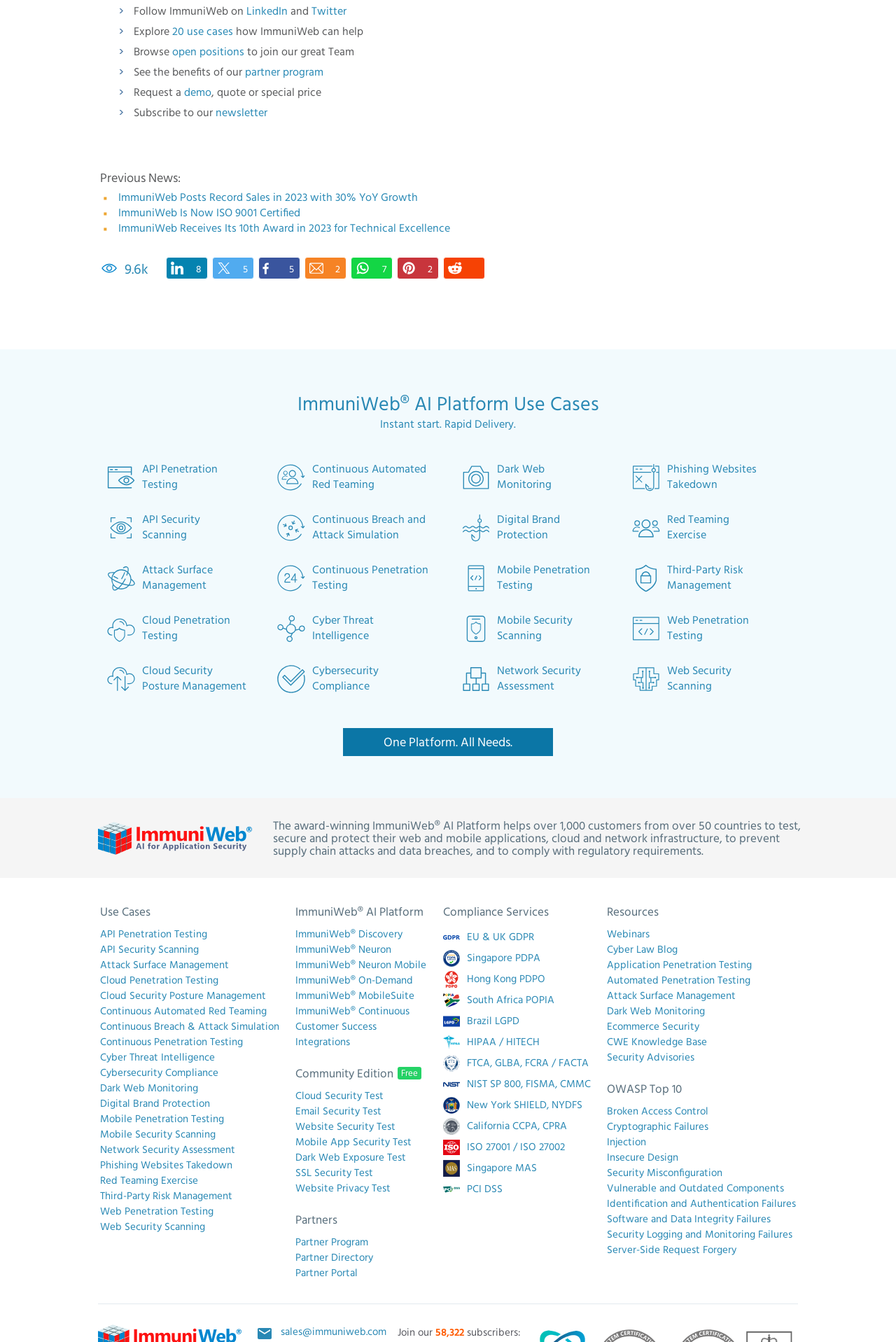Pinpoint the bounding box coordinates of the area that must be clicked to complete this instruction: "Request a demo".

[0.205, 0.062, 0.236, 0.074]